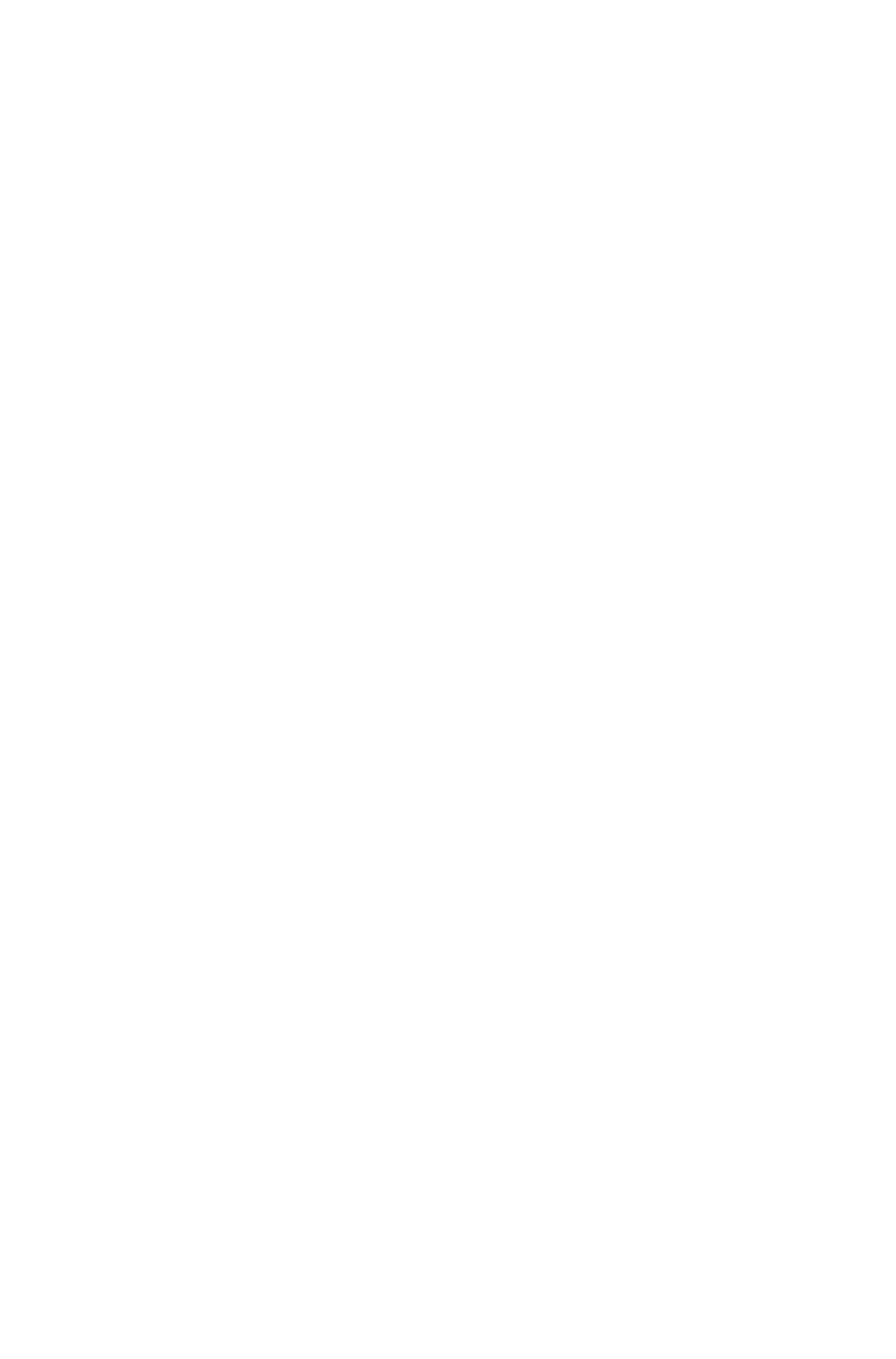Determine the bounding box coordinates of the clickable element to complete this instruction: "Visit the Germany office page". Provide the coordinates in the format of four float numbers between 0 and 1, [left, top, right, bottom].

[0.038, 0.133, 0.962, 0.162]